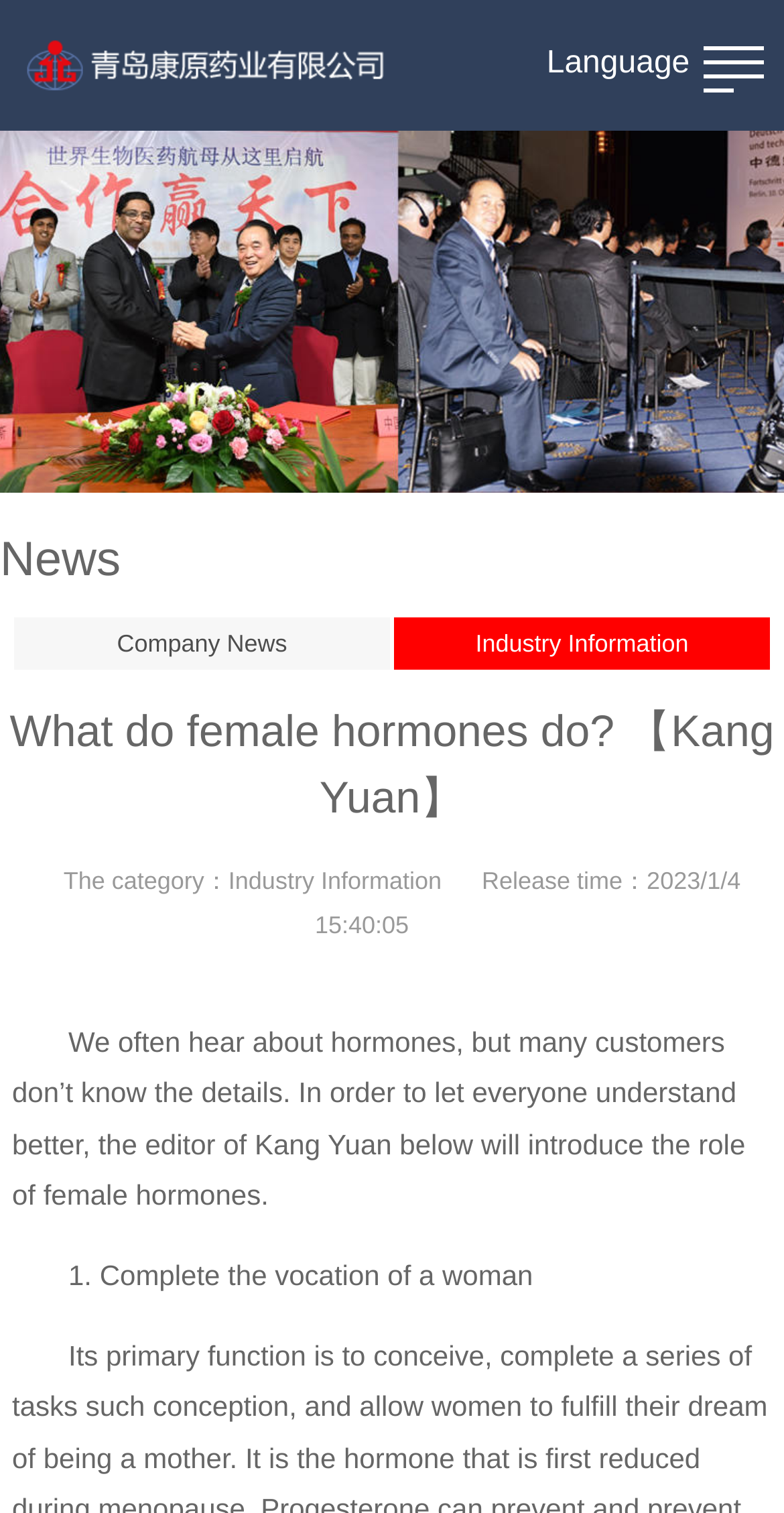Please give a succinct answer to the question in one word or phrase:
What is the role of female hormones mentioned in the article?

Complete the vocation of a woman